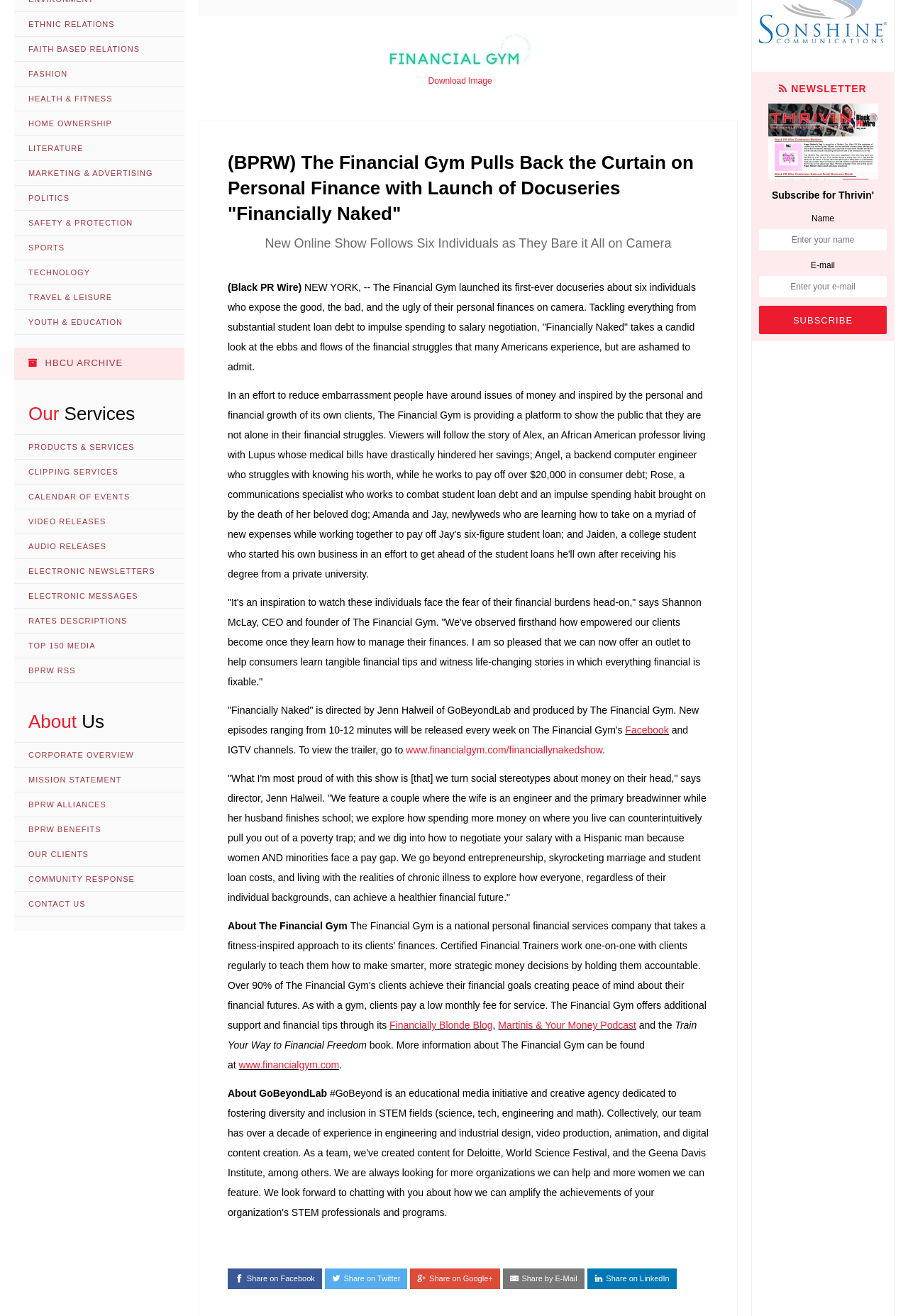Identify the bounding box for the UI element that is described as follows: "Share on LinkedIn".

[0.647, 0.964, 0.745, 0.979]